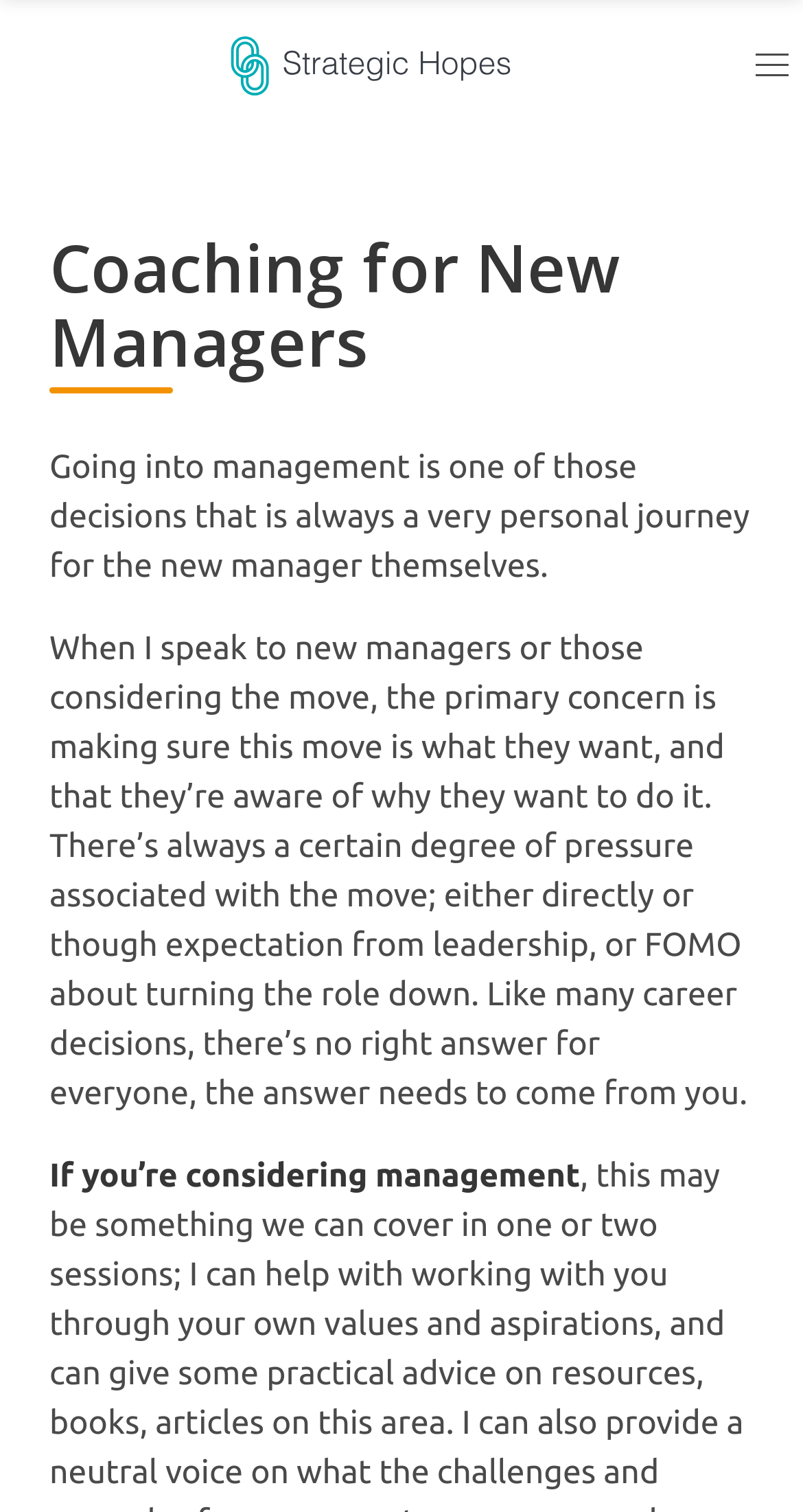Provide your answer to the question using just one word or phrase: What is the main topic of the webpage?

Coaching for New Managers